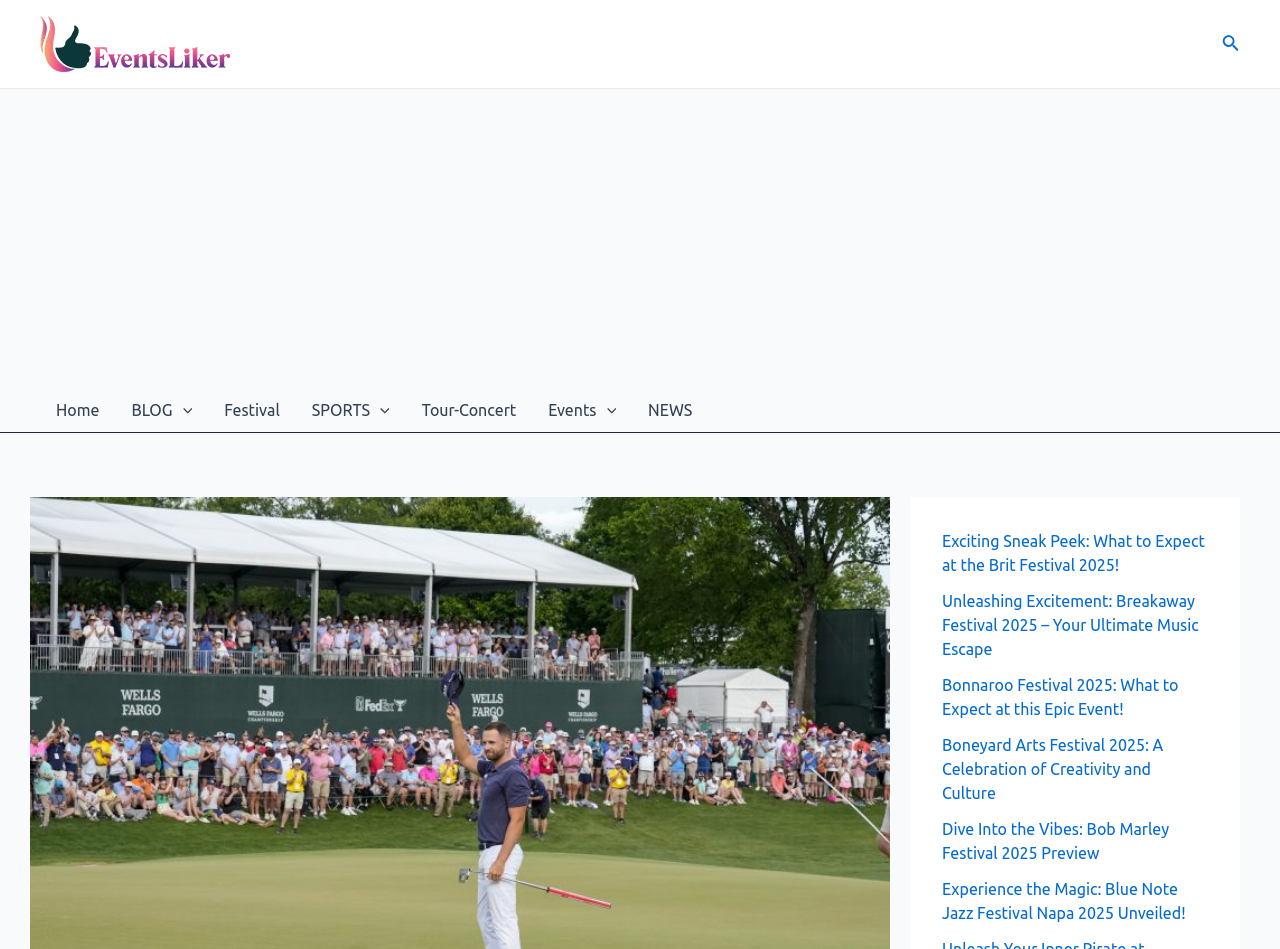Answer the question with a brief word or phrase:
What is the purpose of the search icon link?

To search the website